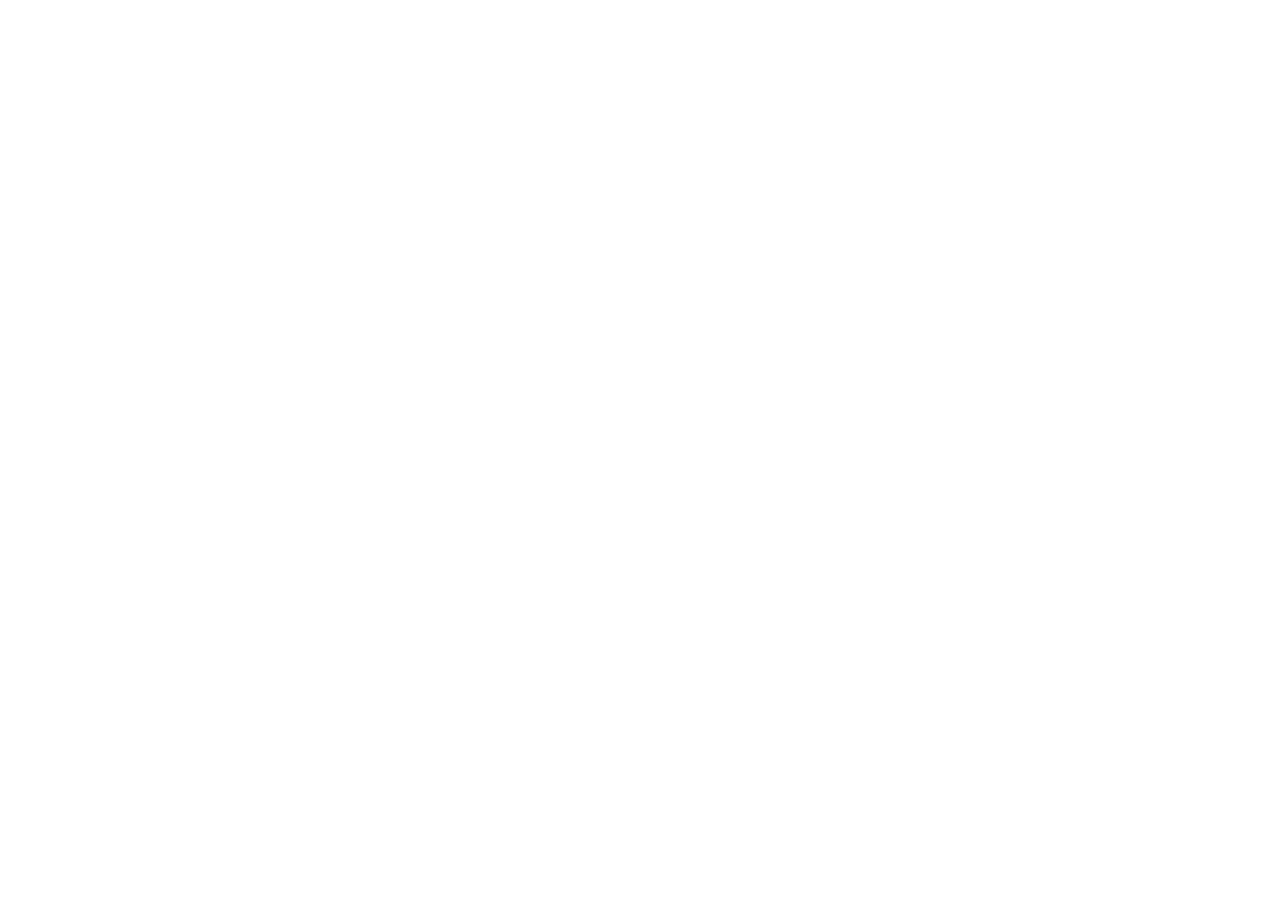Identify the bounding box coordinates of the section that should be clicked to achieve the task described: "Contact us via email".

[0.078, 0.587, 0.236, 0.615]